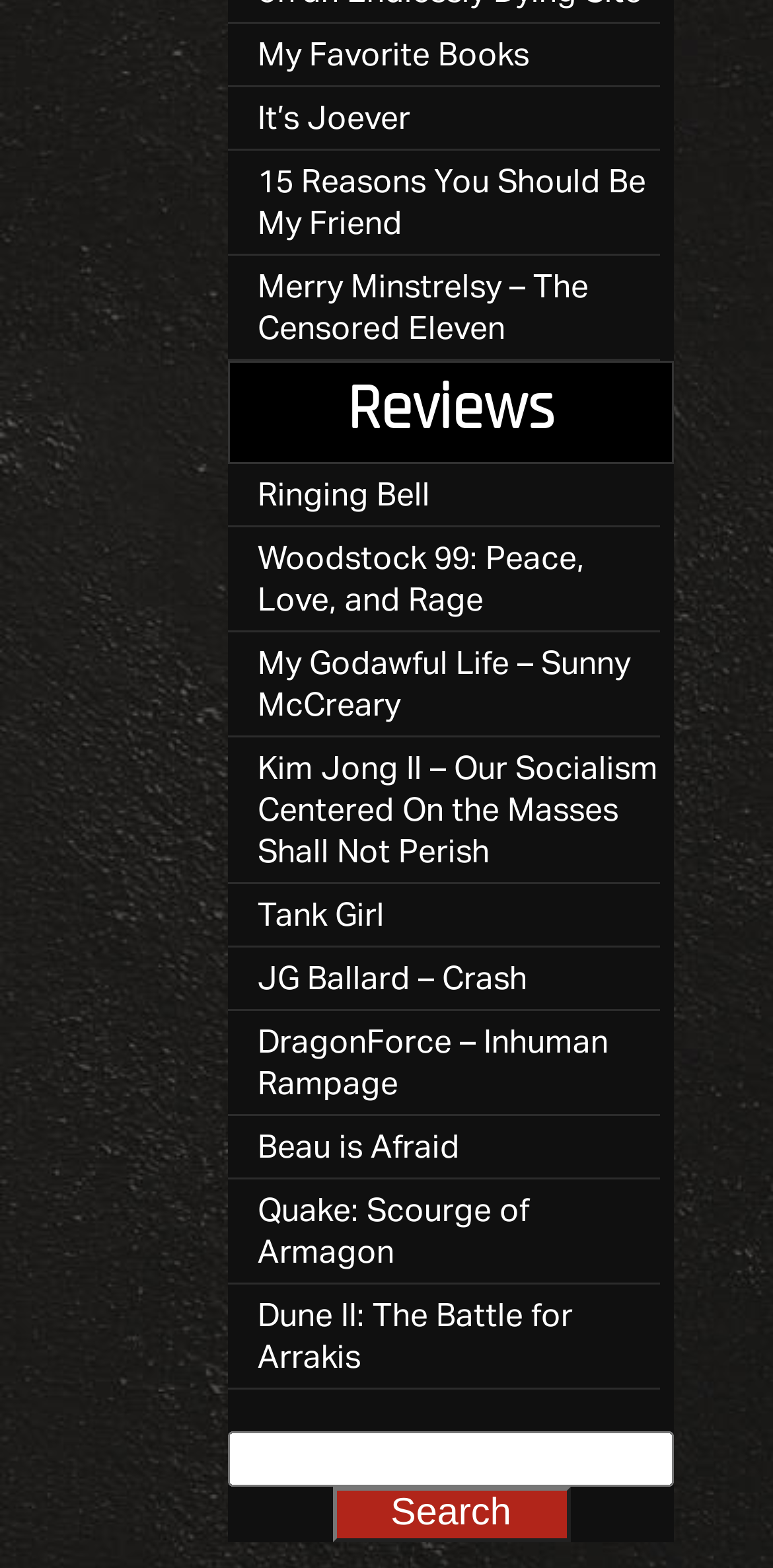How many text elements are on the webpage? Look at the image and give a one-word or short phrase answer.

2